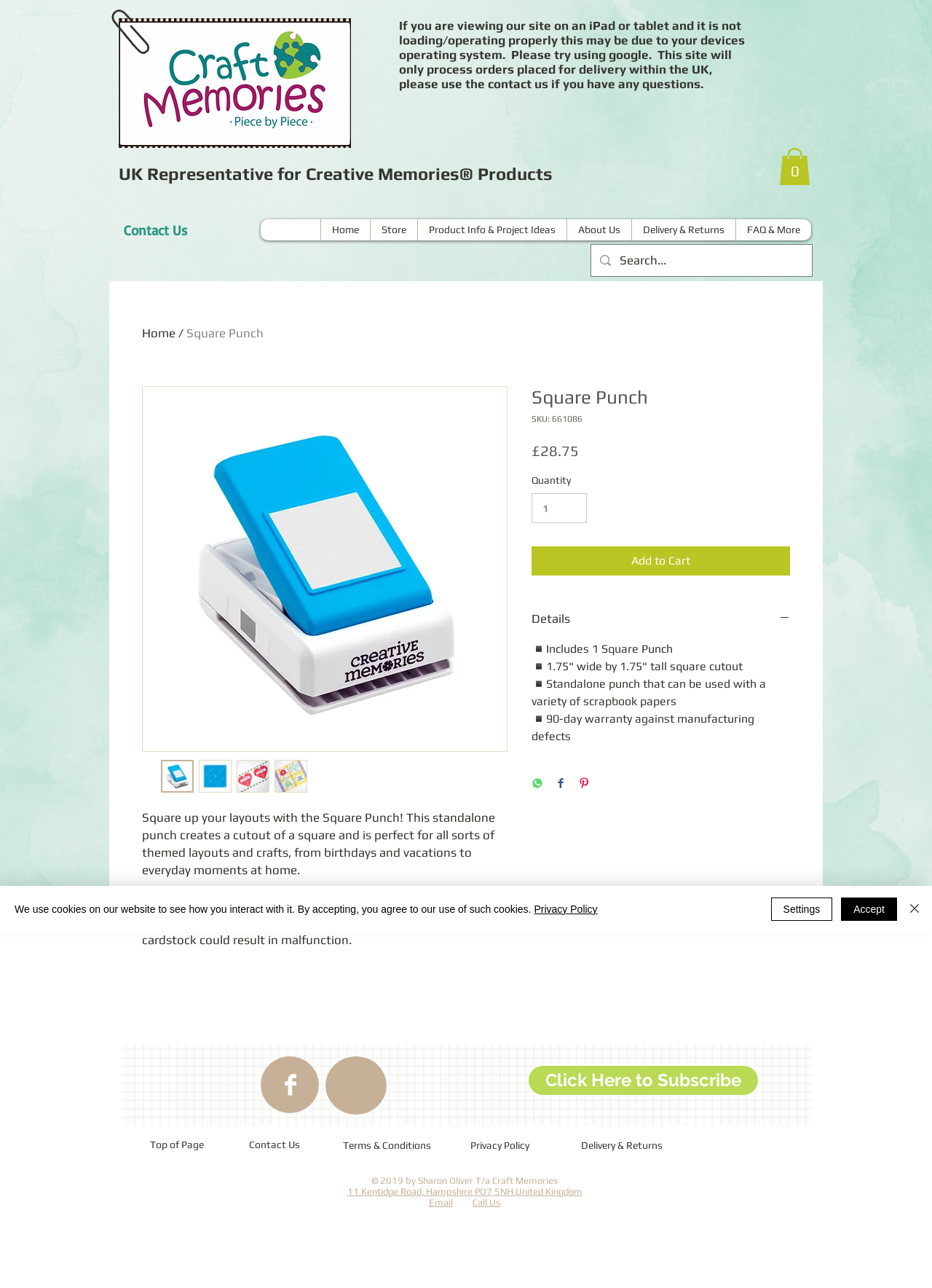What is the company name of the website owner?
Could you answer the question in a detailed manner, providing as much information as possible?

I found the company name of the website owner by looking at the footer section, where it is listed as 'T/a Craft Memories'.